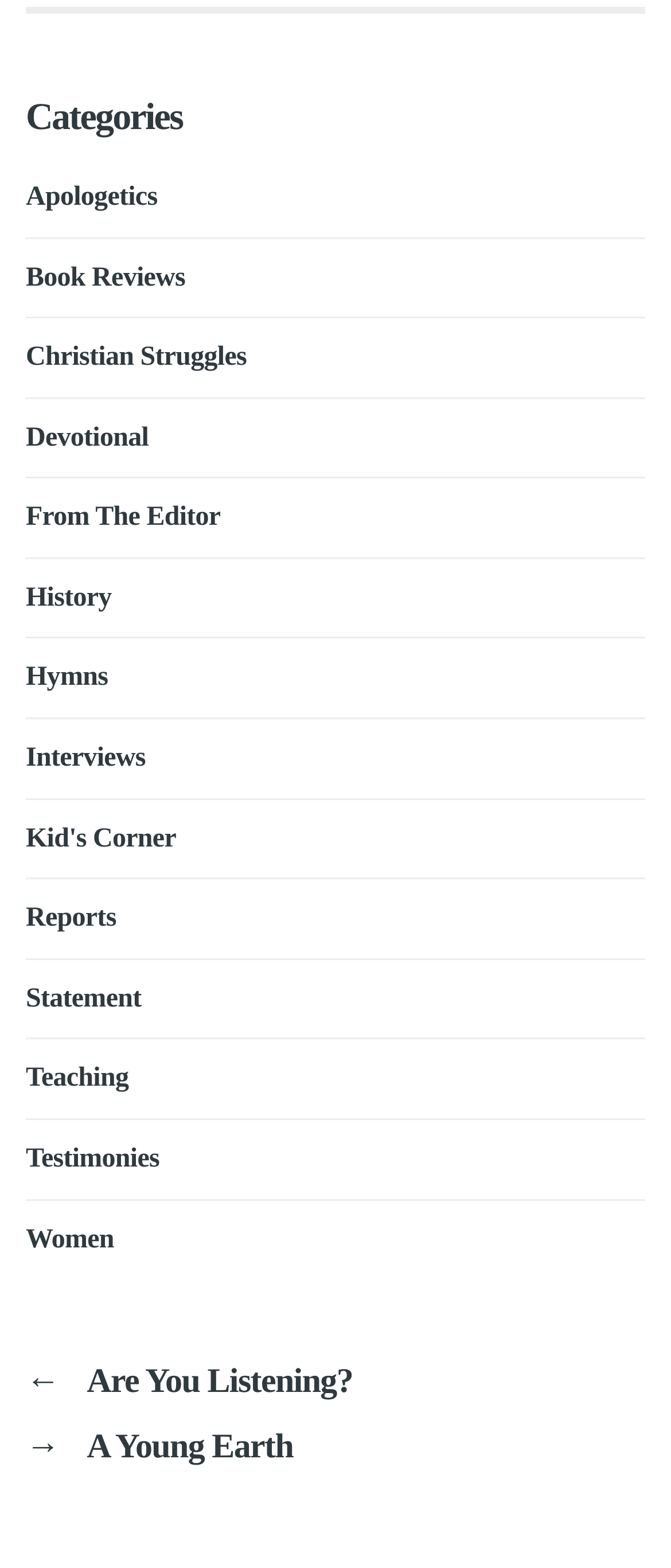What is the purpose of the 'Post' navigation?
Please provide a detailed and comprehensive answer to the question.

The 'Post' navigation is likely used to navigate to blog posts or articles on the website, as it contains links to specific posts such as 'Are You Listening?' and 'A Young Earth'.